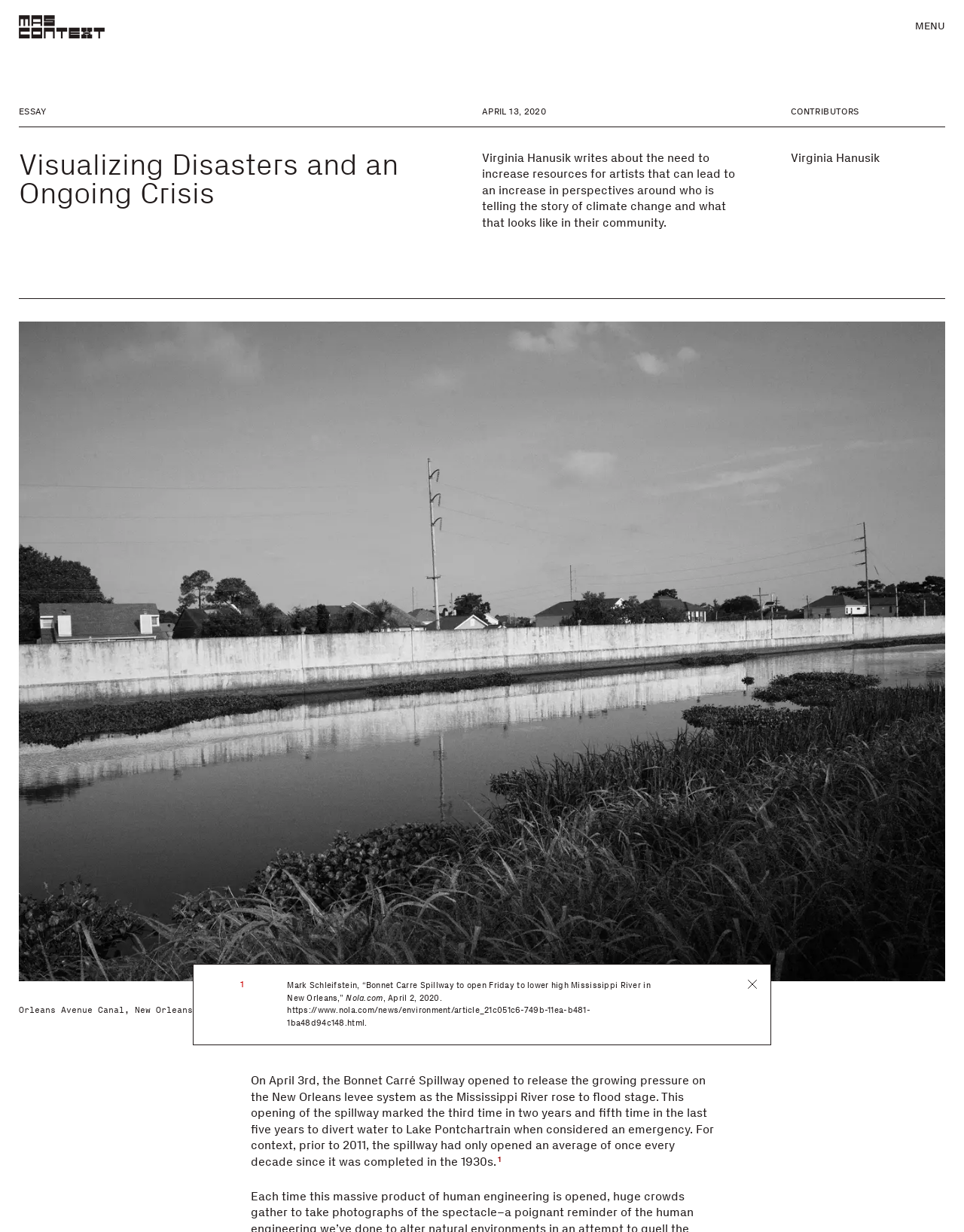Given the element description: "Virginia Hanusik", predict the bounding box coordinates of the UI element it refers to, using four float numbers between 0 and 1, i.e., [left, top, right, bottom].

[0.82, 0.122, 0.912, 0.134]